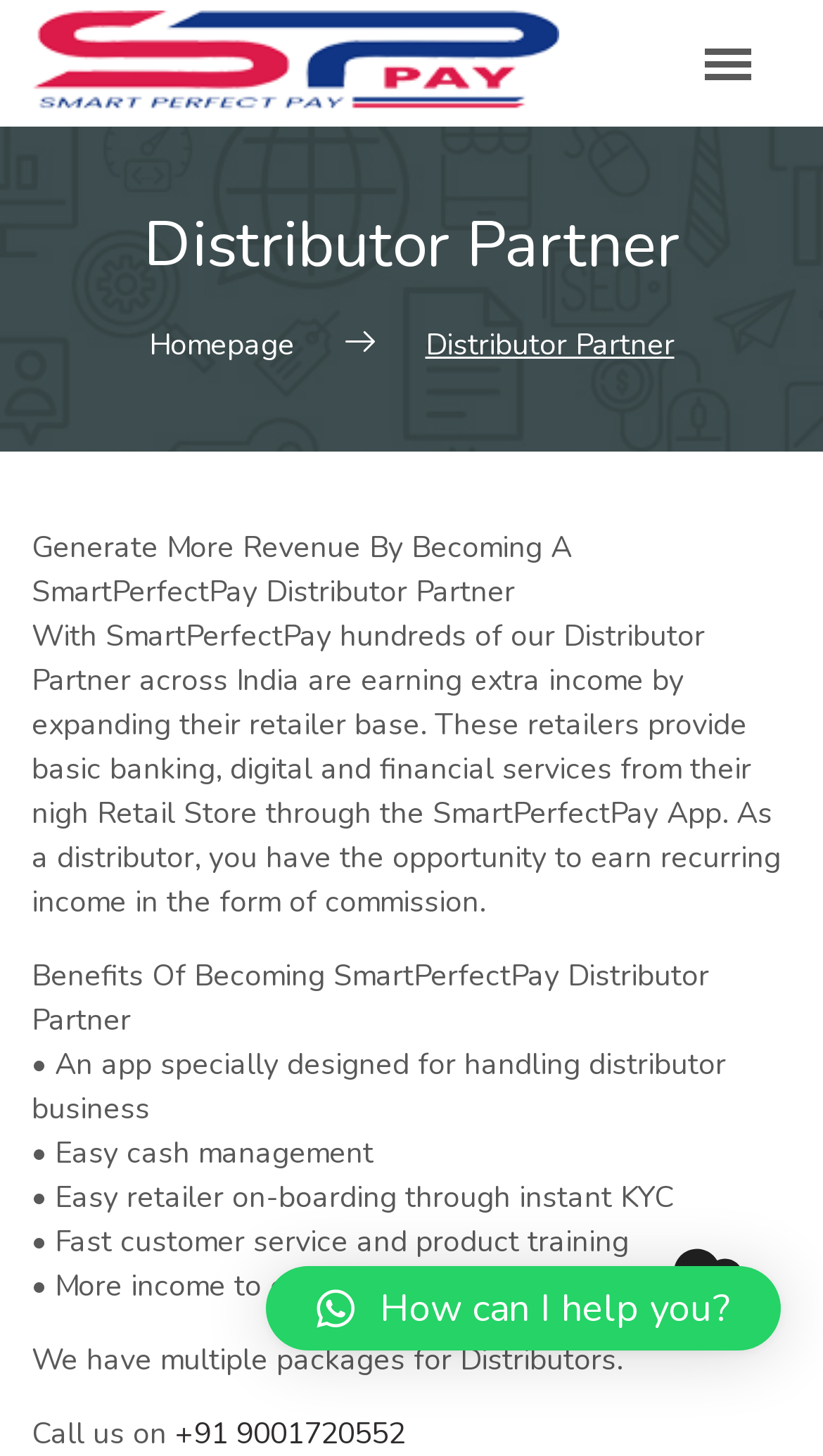Examine the image and give a thorough answer to the following question:
What is the purpose of becoming a SmartPerfectPay Distributor Partner?

According to the webpage, becoming a SmartPerfectPay Distributor Partner allows individuals to earn extra income by expanding their retailer base, which provides basic banking, digital, and financial services through the SmartPerfectPay App.